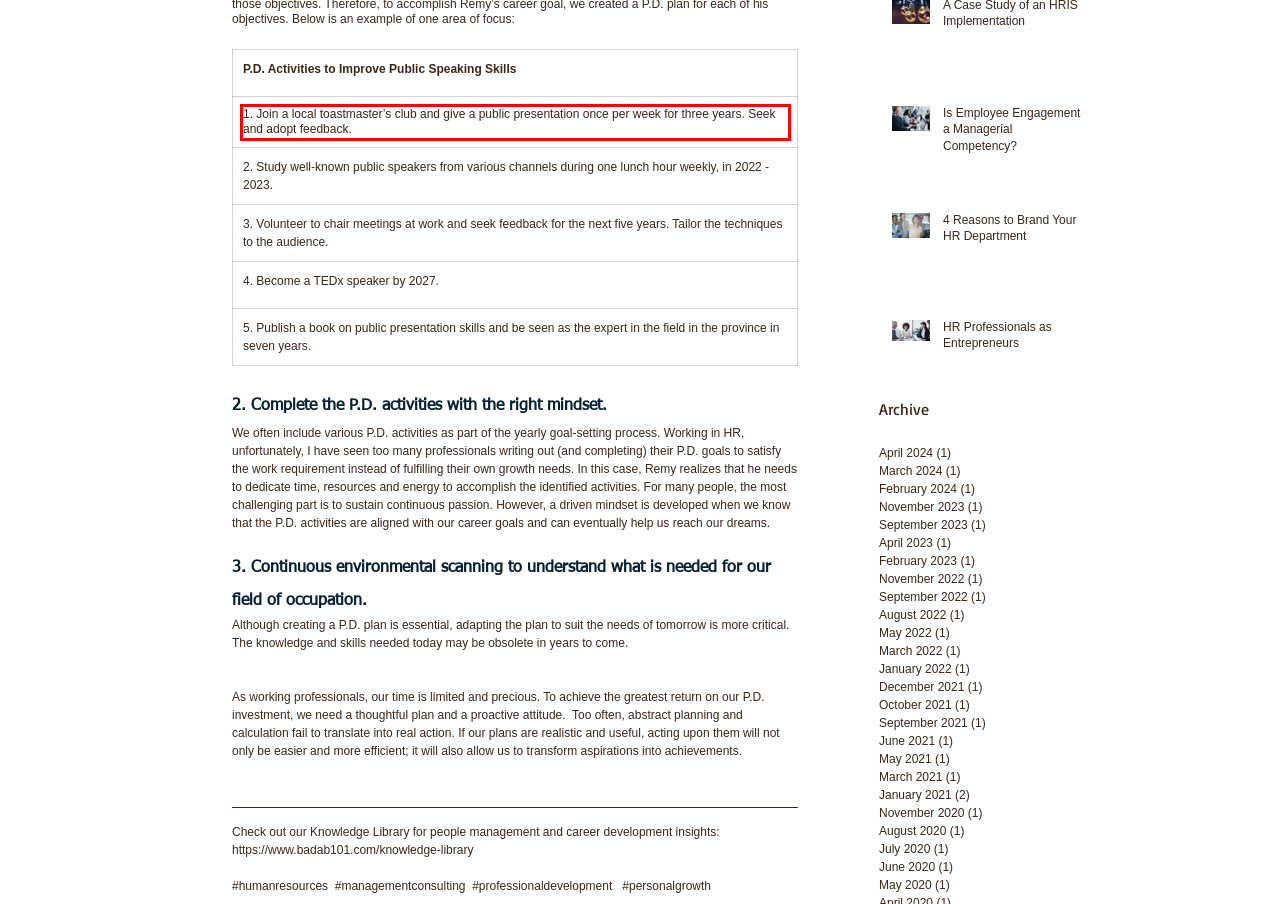In the given screenshot, locate the red bounding box and extract the text content from within it.

1. Join a local toastmaster’s club and give a public presentation once per week for three years. Seek and adopt feedback.